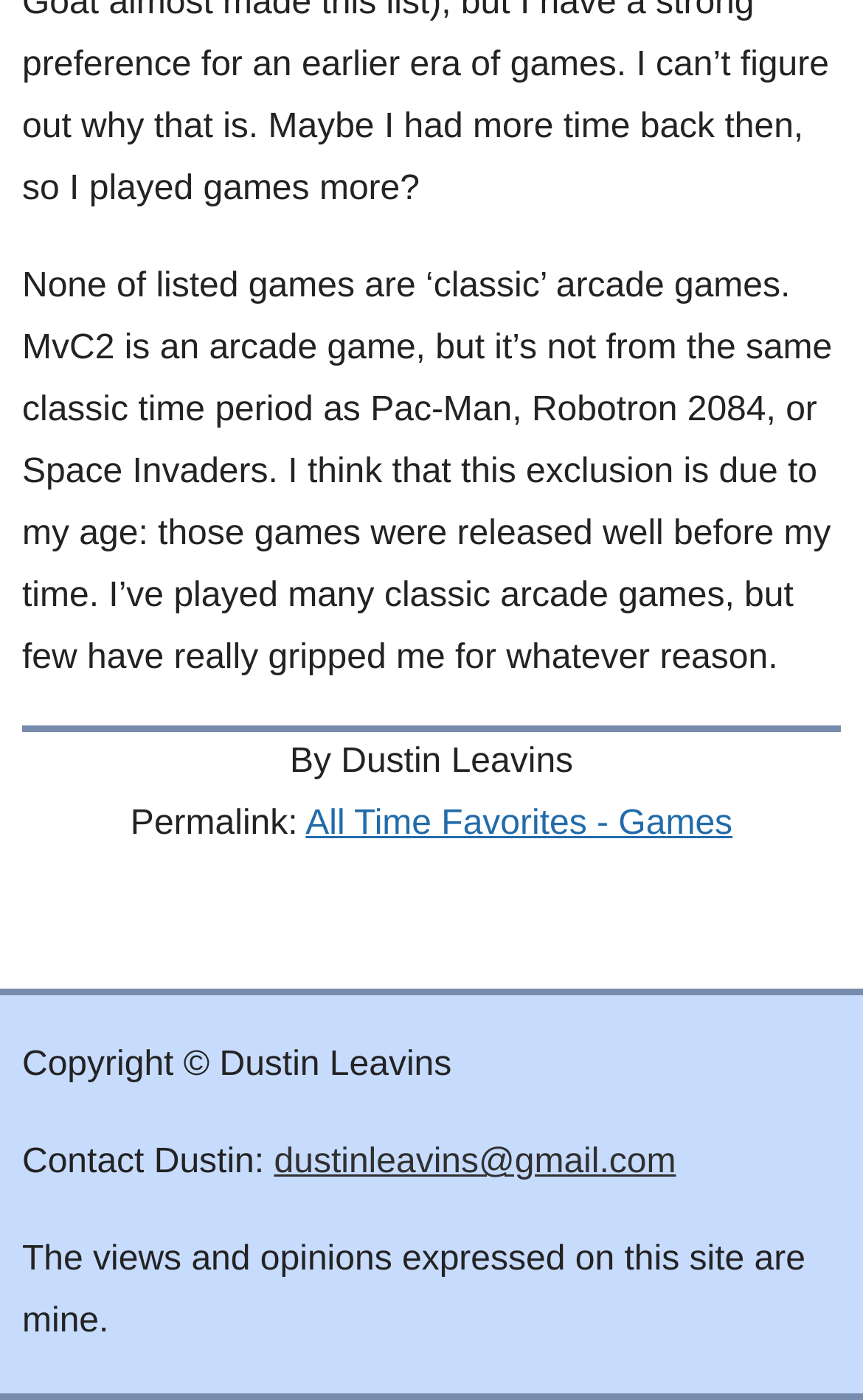What is the purpose of the permalink? Based on the screenshot, please respond with a single word or phrase.

To link to 'All Time Favorites - Games'